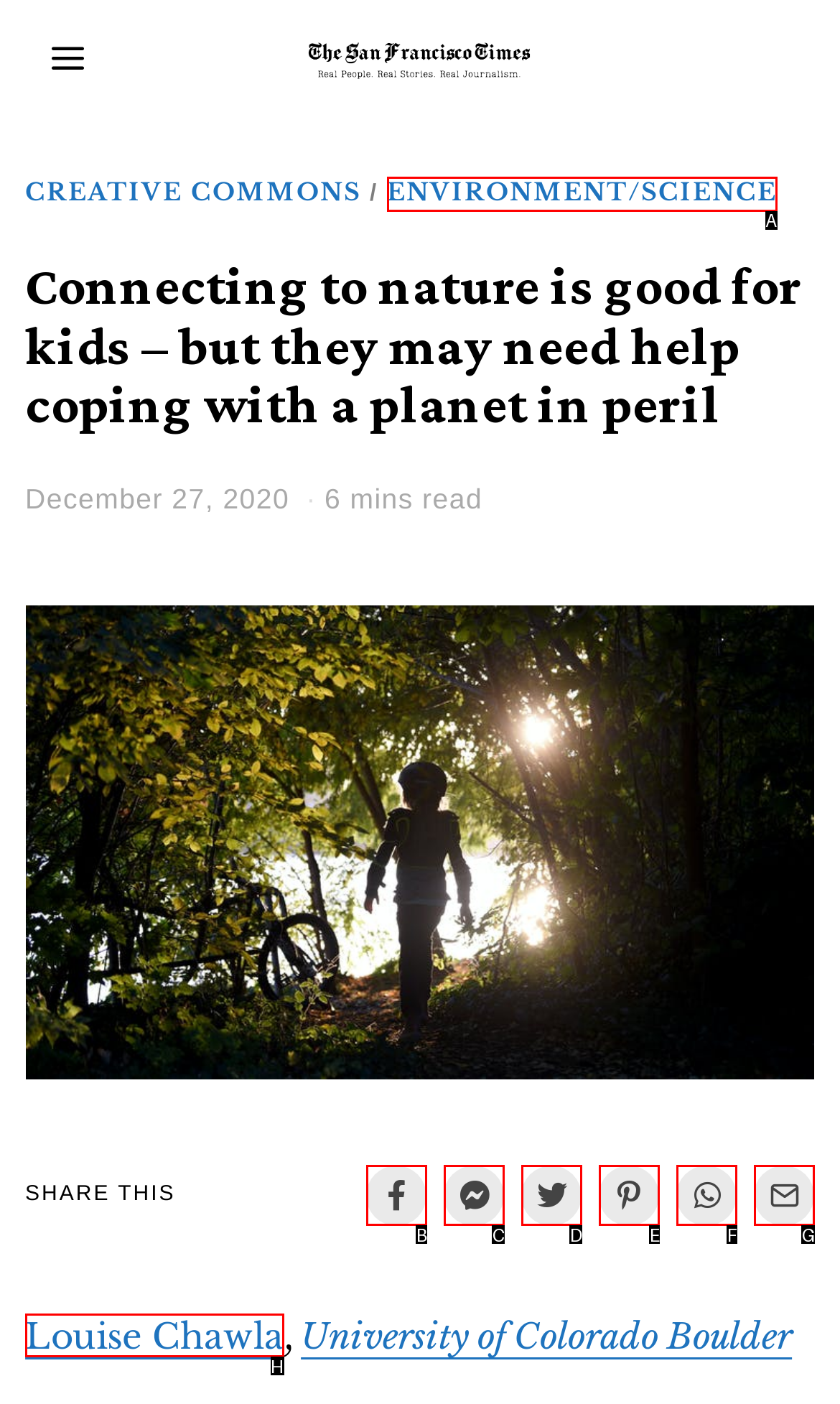Based on the element description: Whatsapp, choose the best matching option. Provide the letter of the option directly.

F